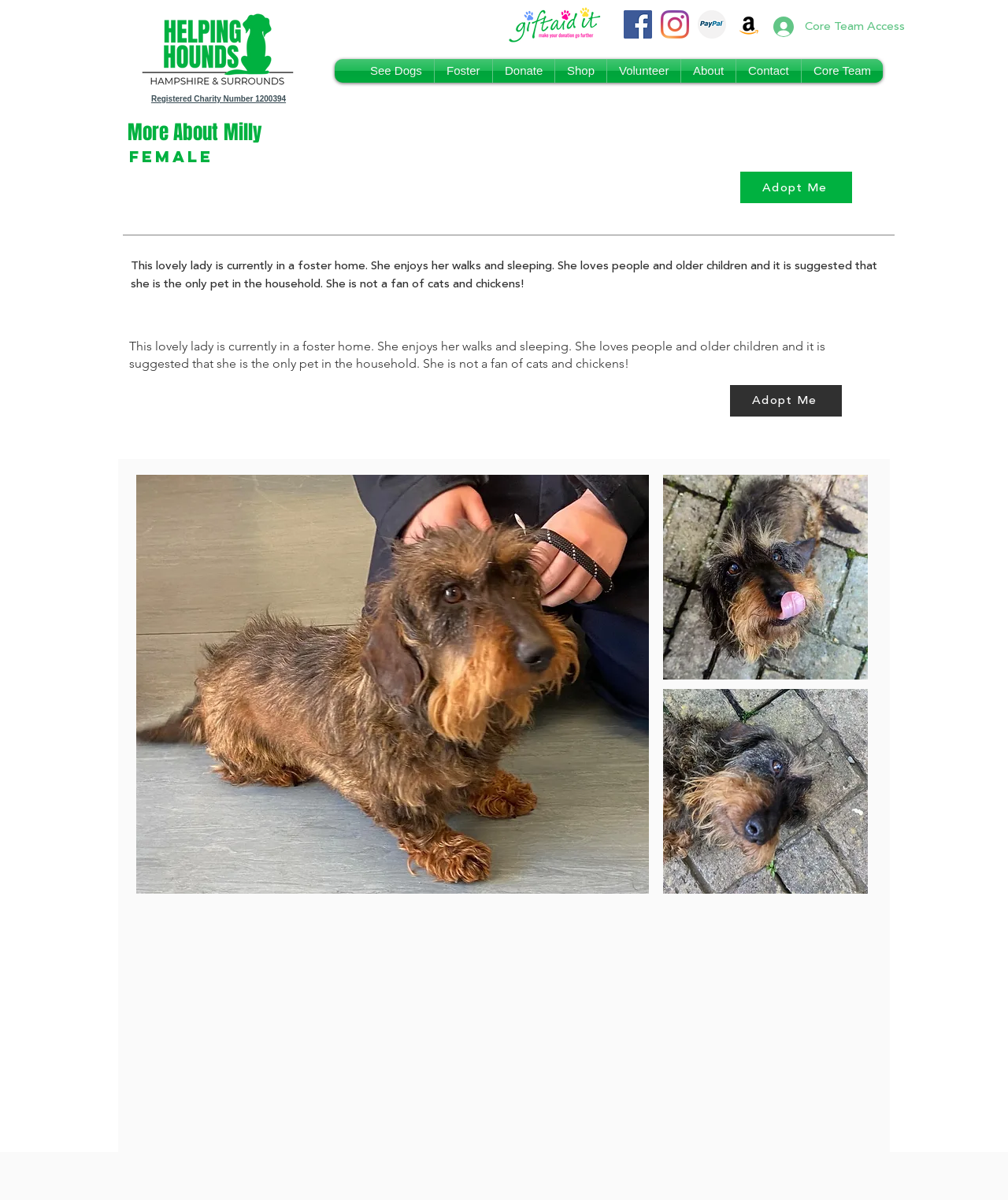Show the bounding box coordinates of the element that should be clicked to complete the task: "Open the About page".

[0.676, 0.049, 0.73, 0.069]